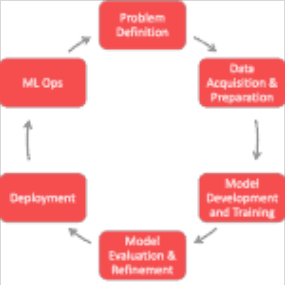Provide a comprehensive description of the image.

The image titled "What is the AI Life Cycle?" illustrates a circular flowchart representing the key stages involved in the artificial intelligence project life cycle. The stages are encapsulated in red boxes, highlighting the process's cyclical nature, which includes:

1. **Problem Definition**: The initial step where specific goals and objectives of the AI project are identified.
2. **Data Acquisition & Preparation**: Collecting and prepping data to ensure it is suitable for analysis and model training.
3. **Model Development and Training**: Involving the creation and training of algorithms using the prepared data.
4. **Model Evaluation & Refinement**: This step involves assessing the model's performance and making necessary adjustments.
5. **Deployment**: Implementing the model in a real-world environment to accomplish the defined objectives.
6. **ML Ops**: A critical supporting phase focusing on the operations and management aspects of deploying machine learning systems.

The circular design of the graphic emphasizes that the process is iterative, with the output from one phase often leading back into earlier stages for refinement and optimization. This model is essential for understanding how various components come together in developing AI systems effectively.